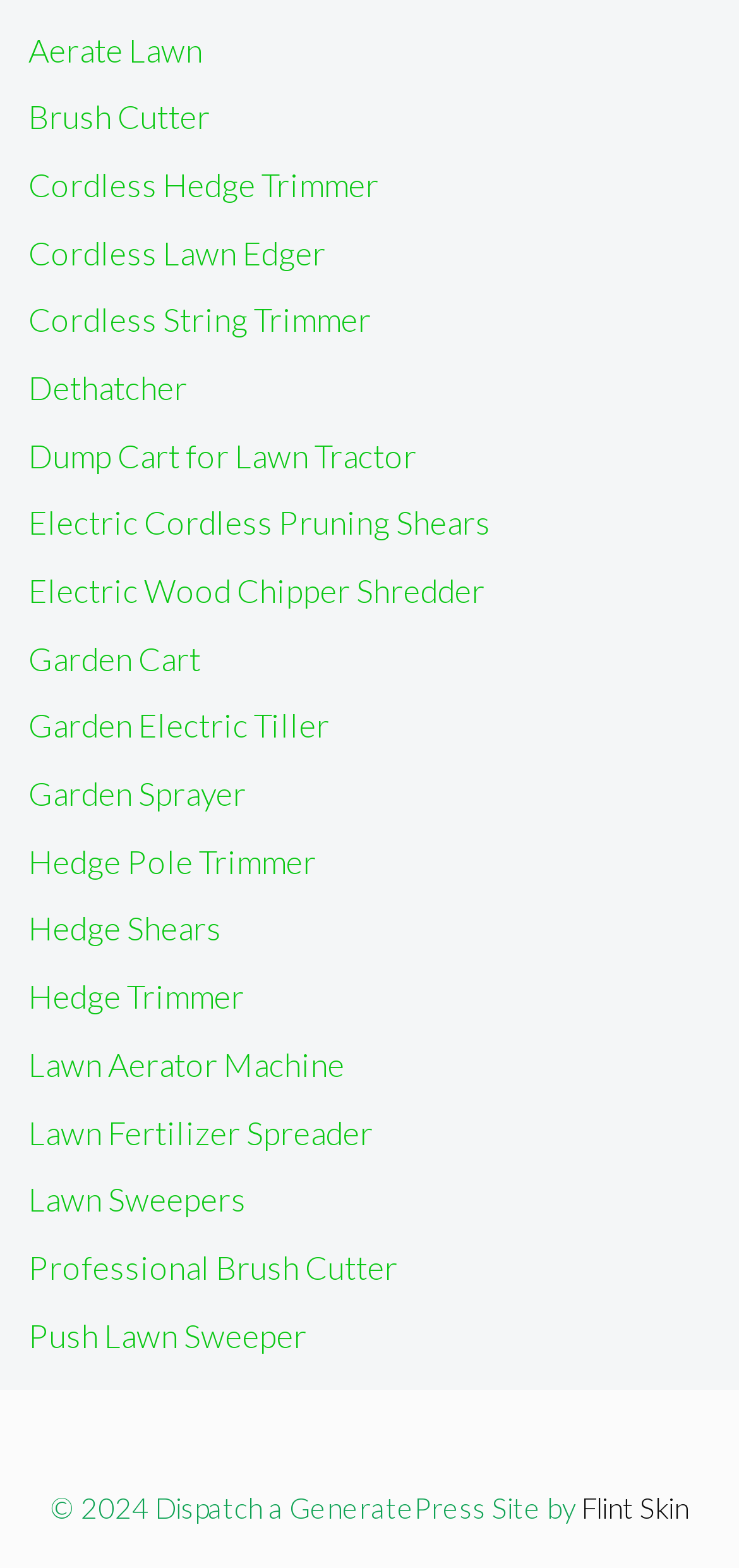Is there a product related to hedge trimming?
Based on the image, provide a one-word or brief-phrase response.

Yes